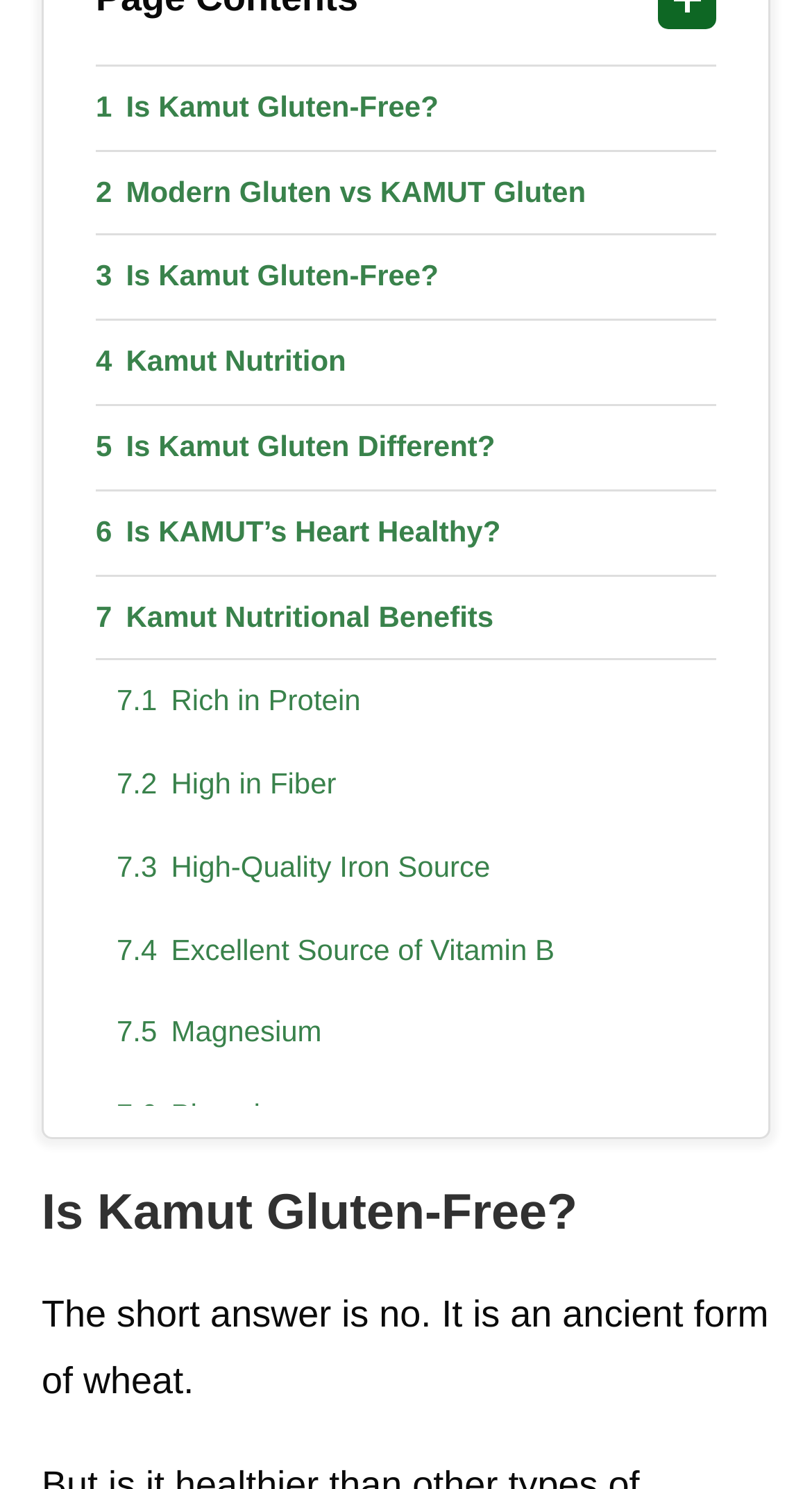What is the short answer to whether Kamut is gluten-free?
Answer the question using a single word or phrase, according to the image.

No